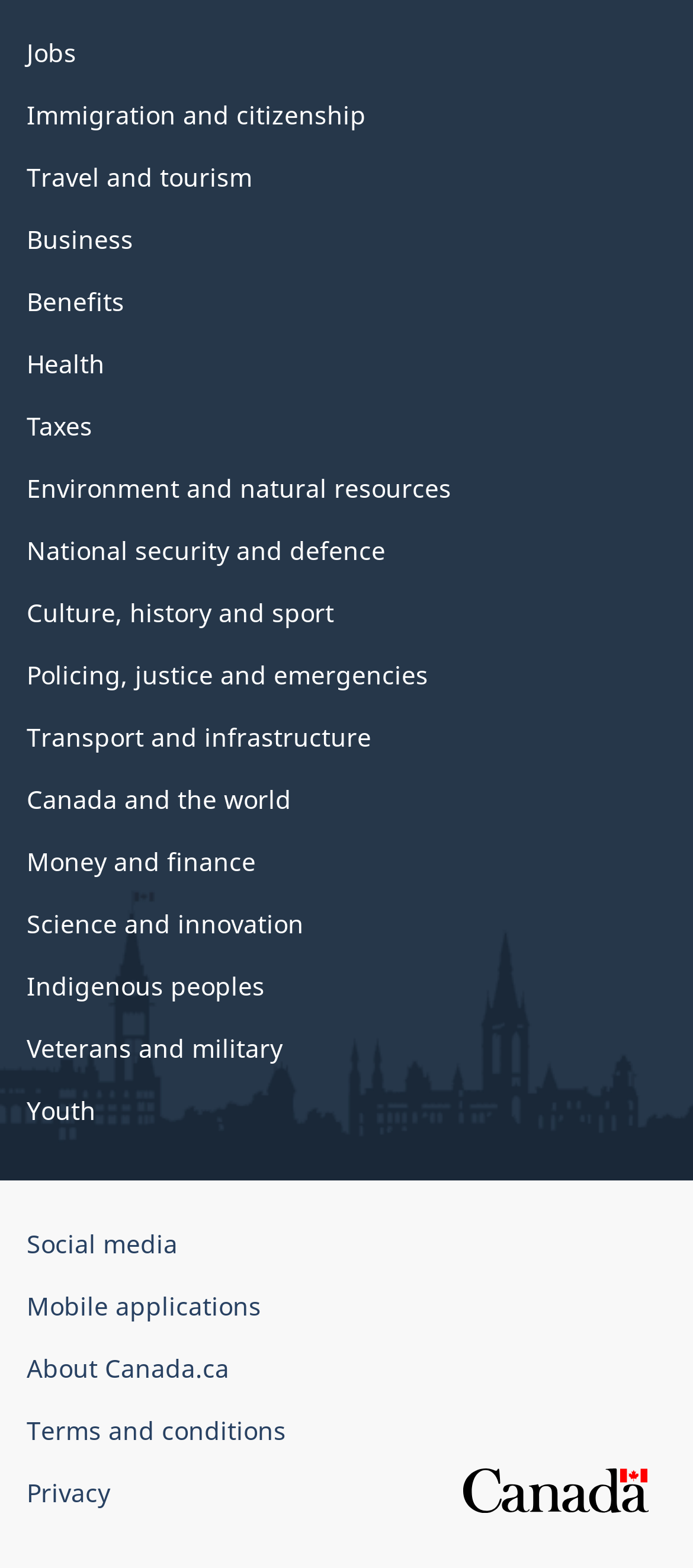Can you access social media from this webpage?
Refer to the image and give a detailed answer to the question.

There is a link on the webpage labeled 'Social media' which suggests that users can access social media platforms from this webpage.